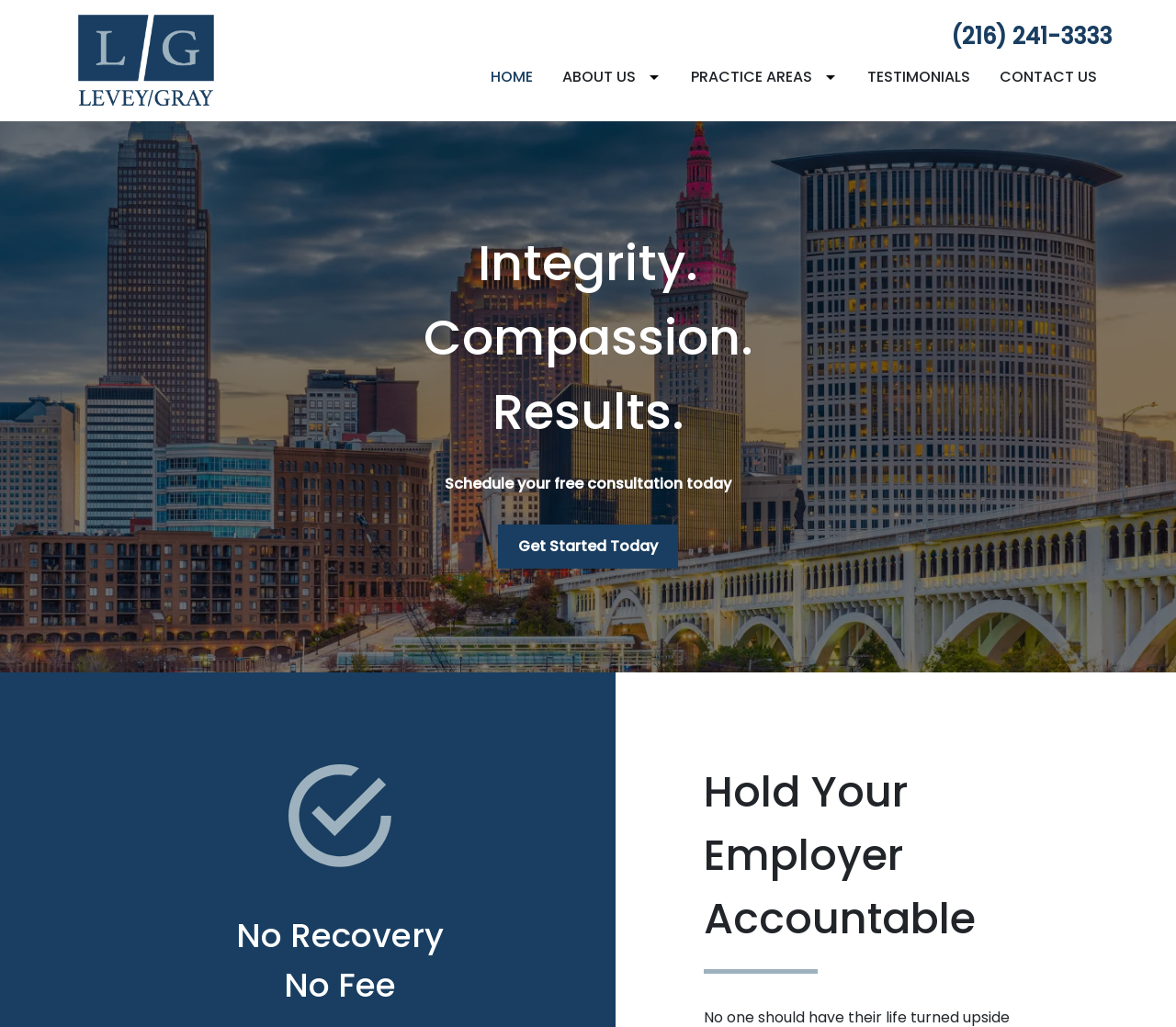For the following element description, predict the bounding box coordinates in the format (top-left x, top-left y, bottom-right x, bottom-right y). All values should be floating point numbers between 0 and 1. Description: Get Started Today

[0.423, 0.51, 0.577, 0.553]